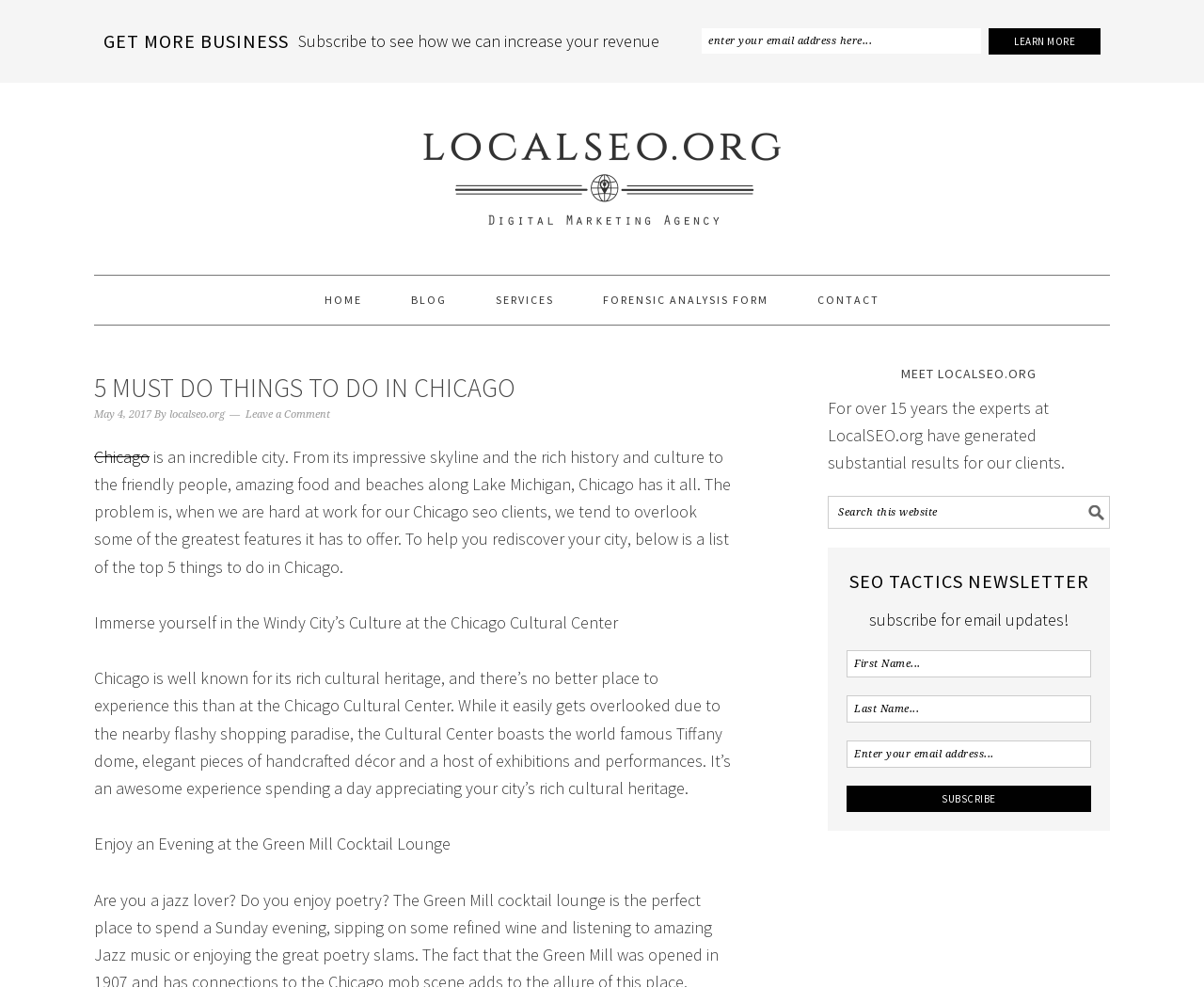What is the name of the cocktail lounge mentioned?
Please give a detailed and elaborate answer to the question.

The webpage mentions 'Enjoy an Evening at the Green Mill Cocktail Lounge', suggesting that the name of the cocktail lounge is Green Mill Cocktail Lounge.